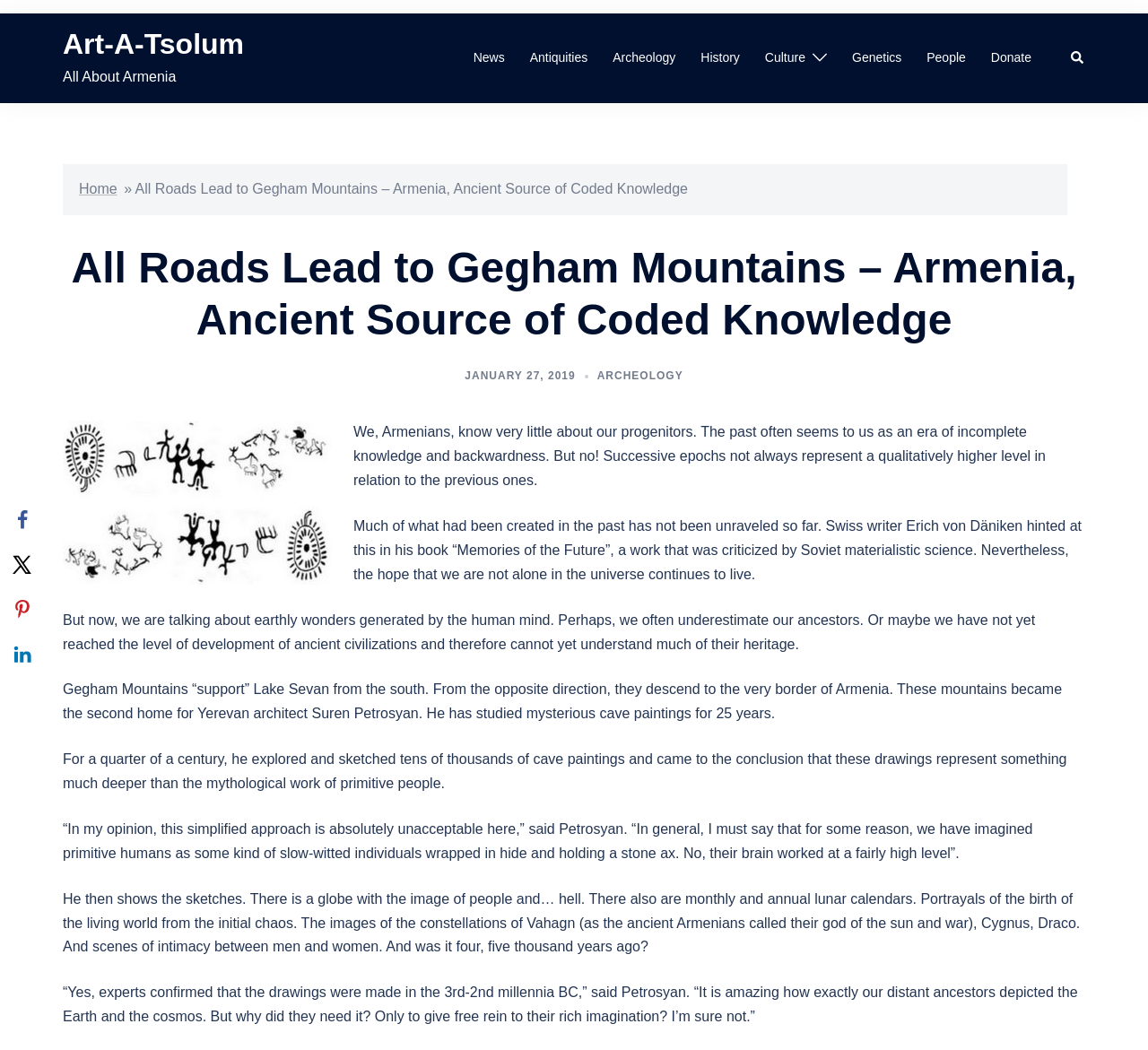Point out the bounding box coordinates of the section to click in order to follow this instruction: "Click on the 'News' link".

[0.412, 0.033, 0.44, 0.053]